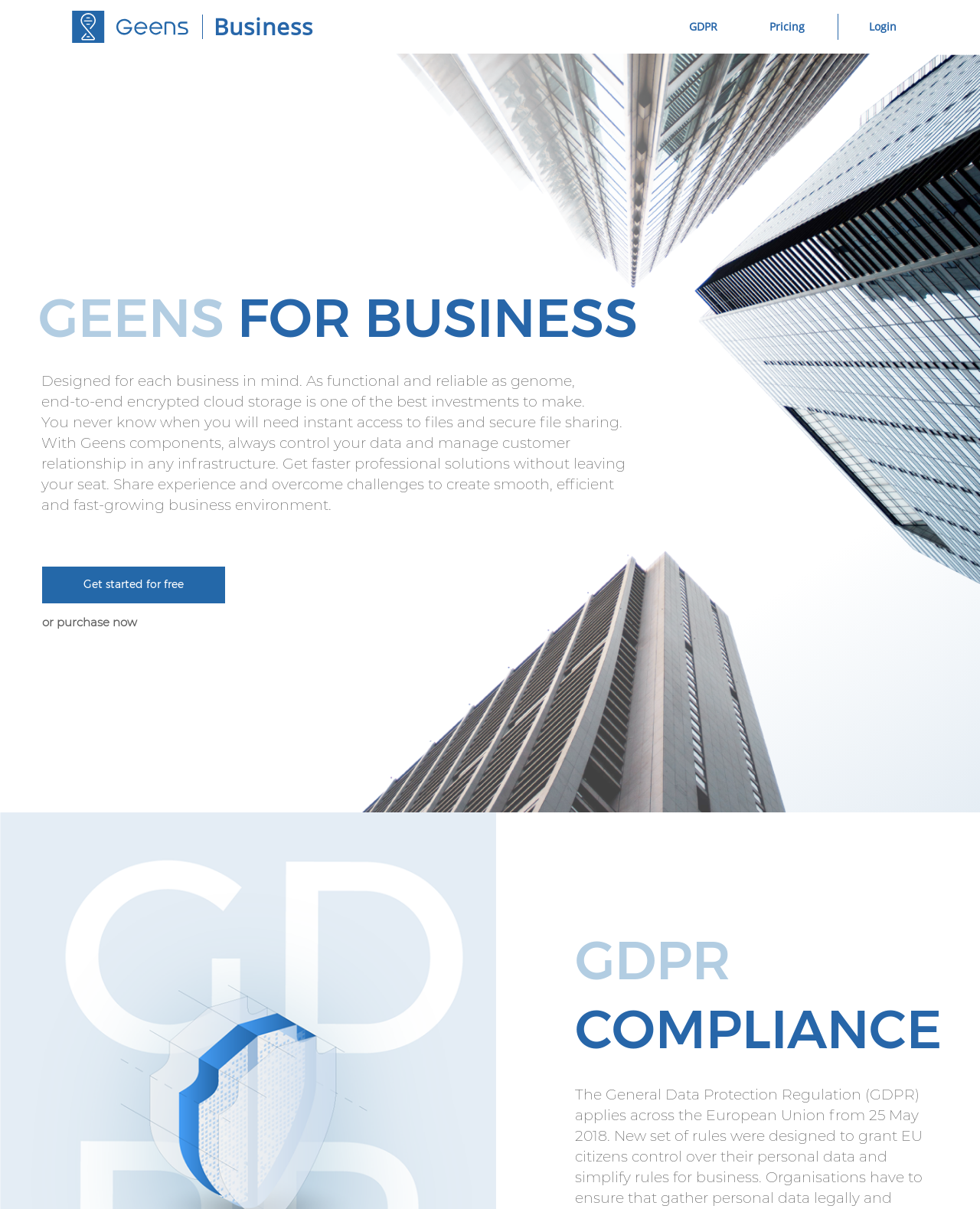Please mark the clickable region by giving the bounding box coordinates needed to complete this instruction: "Learn about 'GDPR' compliance".

[0.69, 0.0, 0.772, 0.044]